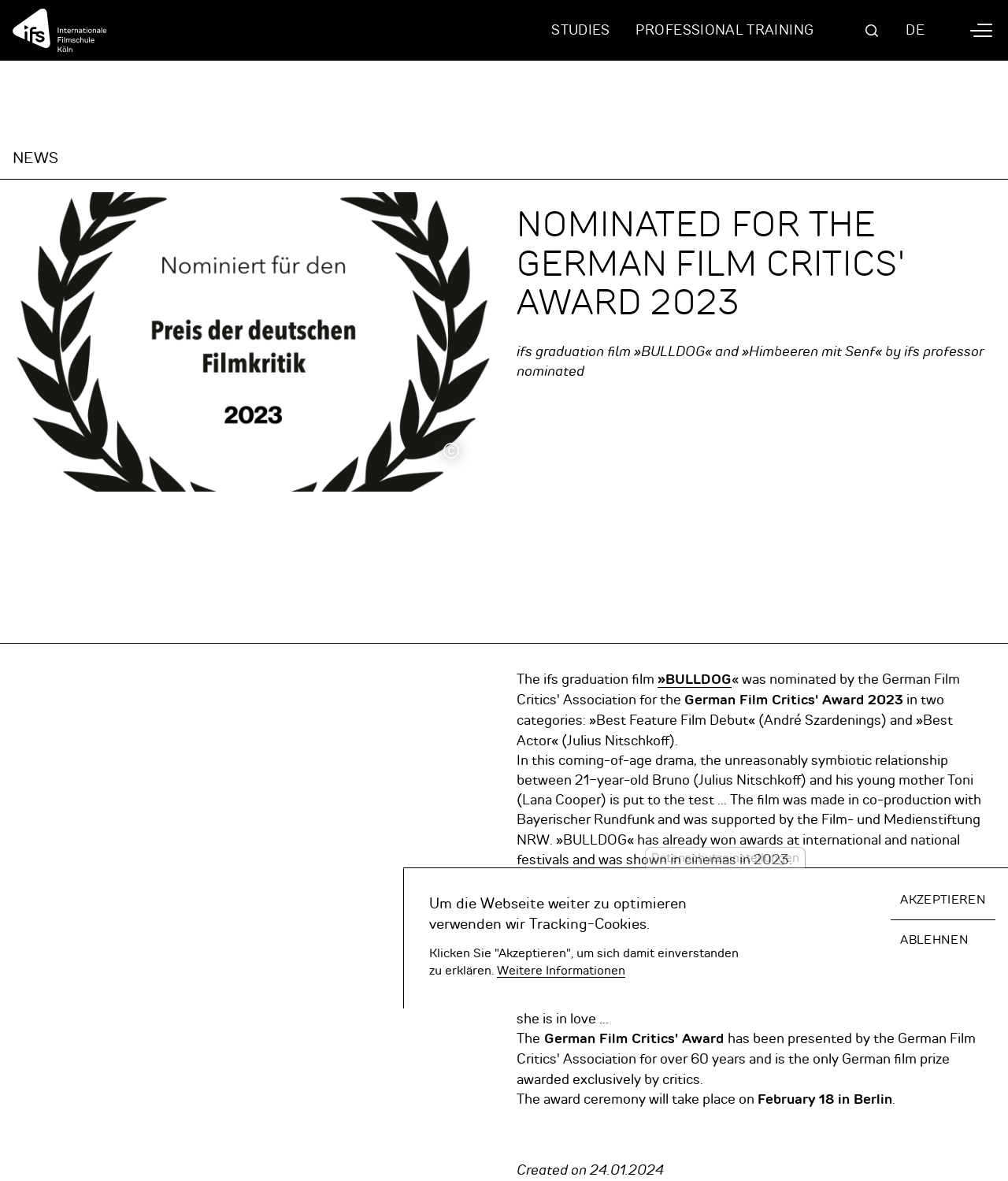What is the name of the ifs professor nominated for the German Film Critics' Award?
Look at the image and respond with a one-word or short-phrase answer.

Ruth Olshan